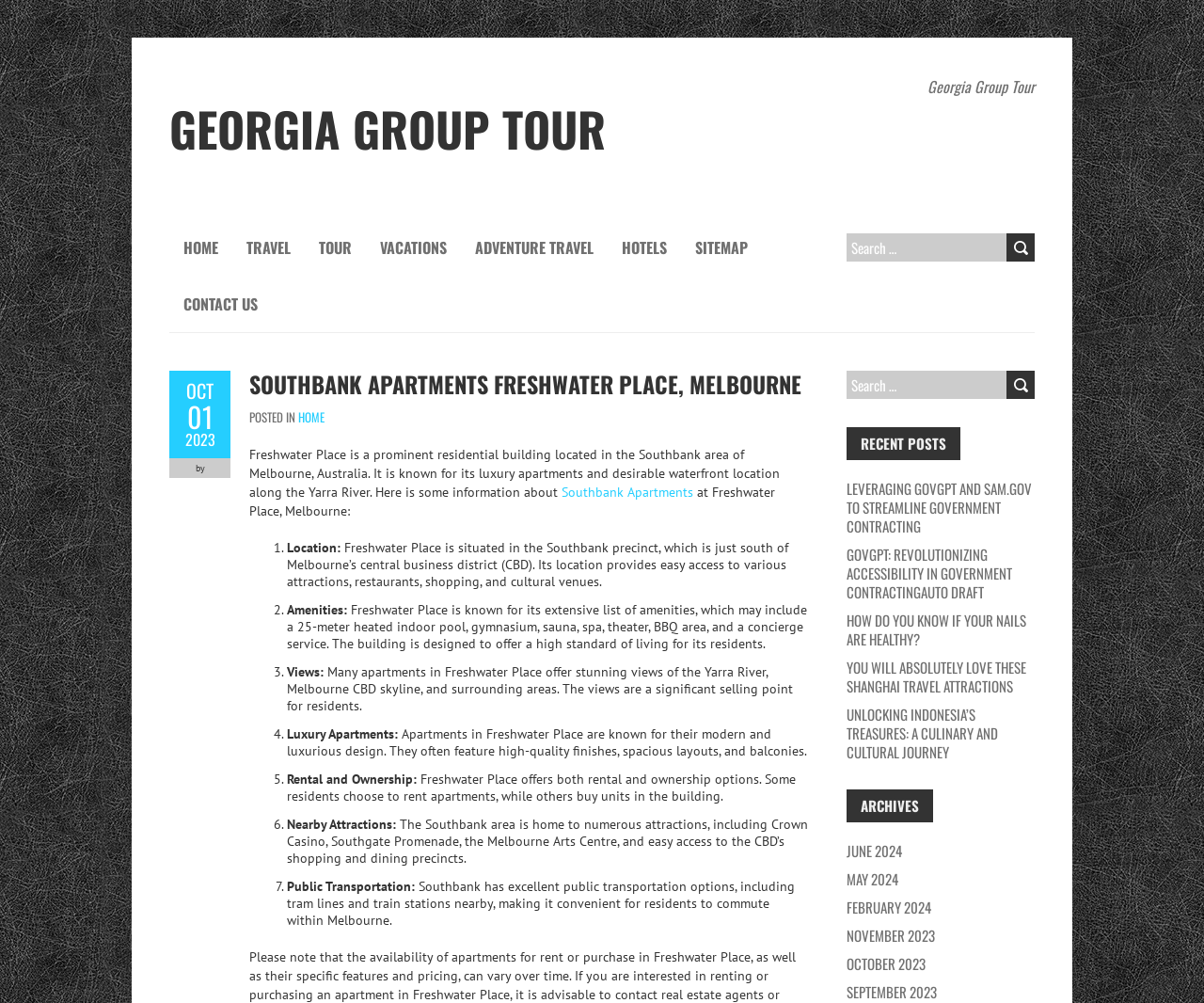Given the description: "Vacations", determine the bounding box coordinates of the UI element. The coordinates should be formatted as four float numbers between 0 and 1, [left, top, right, bottom].

[0.304, 0.219, 0.383, 0.275]